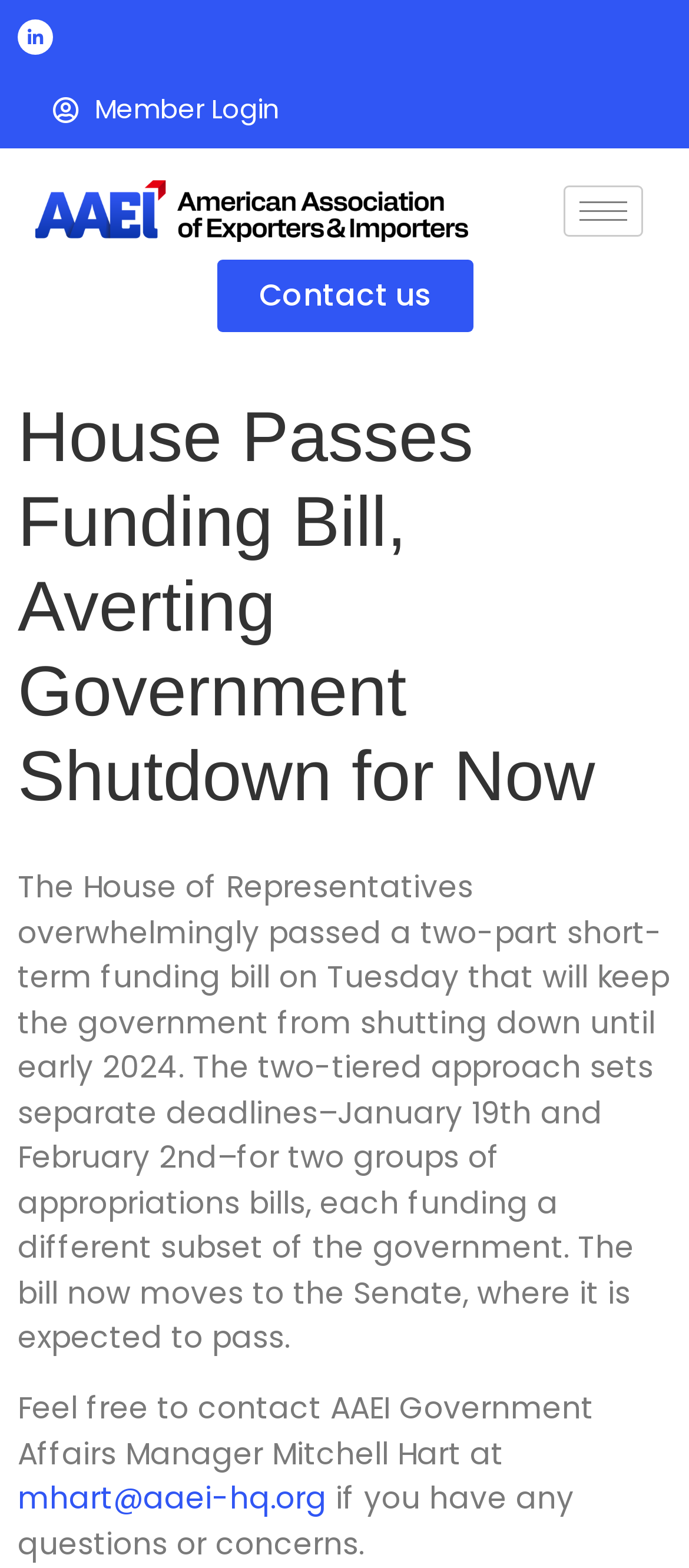Refer to the image and provide an in-depth answer to the question:
What is the purpose of the two-part short-term funding bill?

According to the webpage, the House of Representatives passed a two-part short-term funding bill to keep the government from shutting down until early 2024. This implies that the purpose of the bill is to avoid a government shutdown.